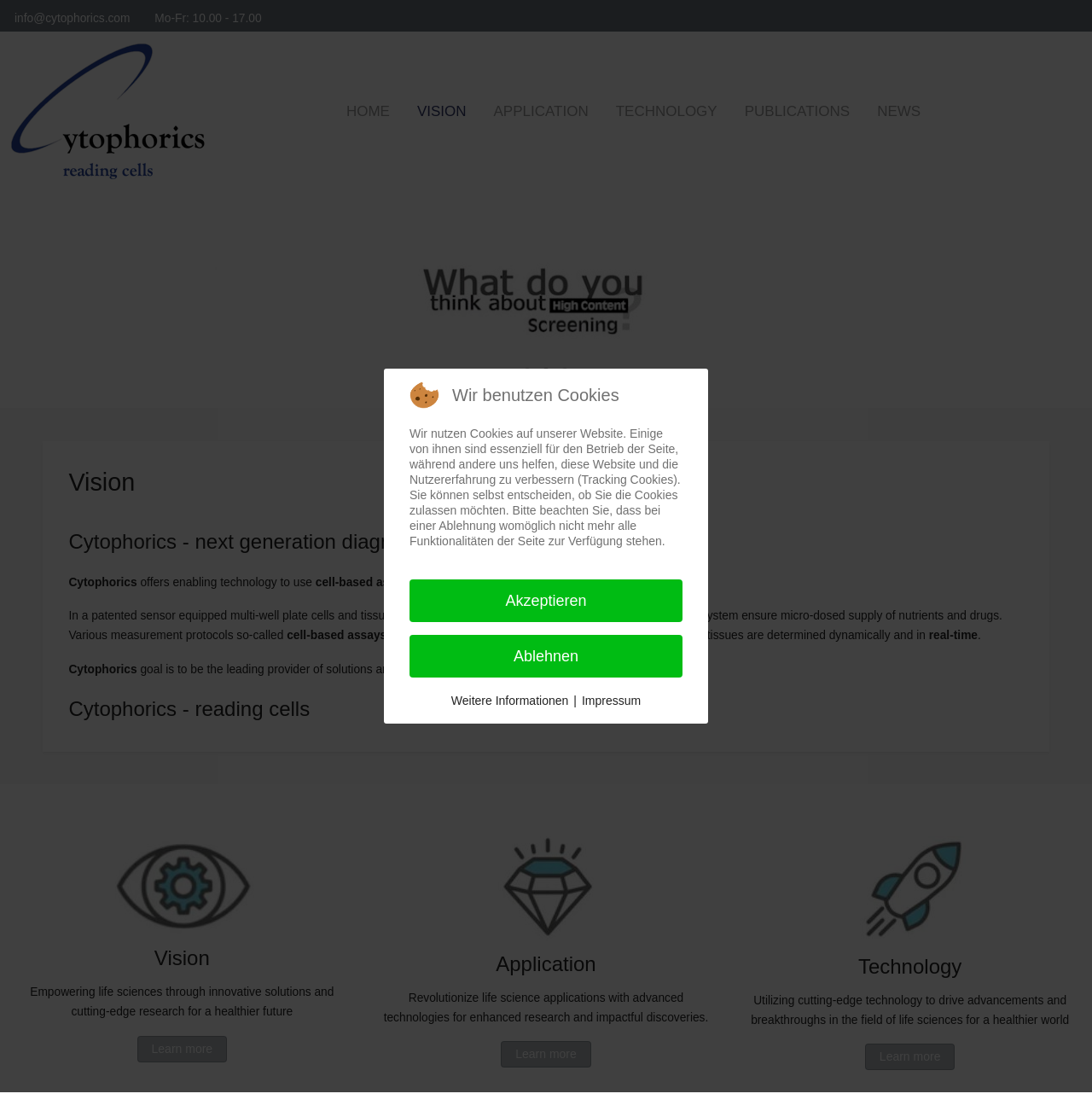What are the three main sections of the webpage?
Answer the question with just one word or phrase using the image.

Vision, Application, Technology